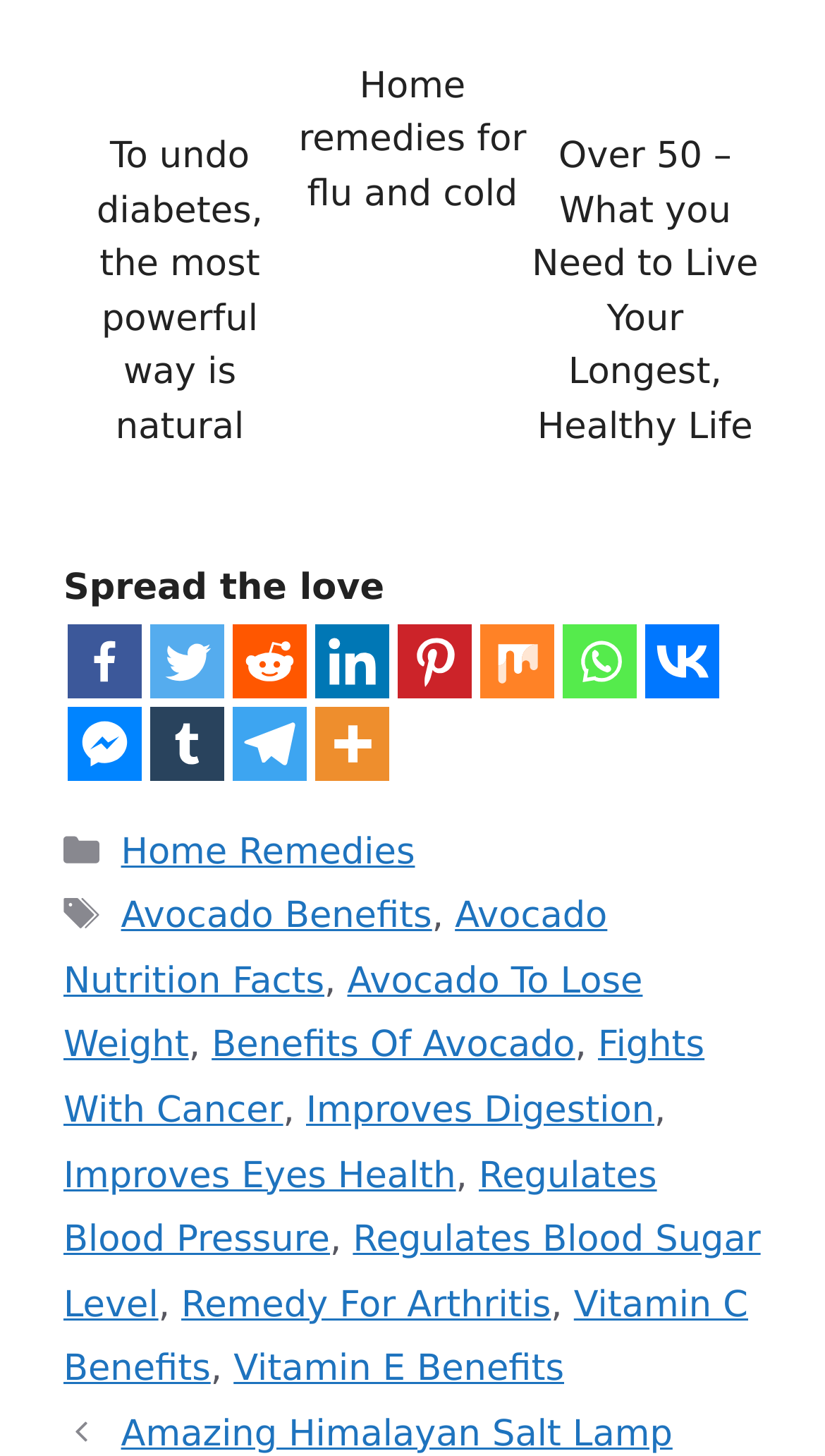Find the bounding box coordinates for the area that should be clicked to accomplish the instruction: "Learn about vitamin C benefits".

[0.077, 0.882, 0.907, 0.955]